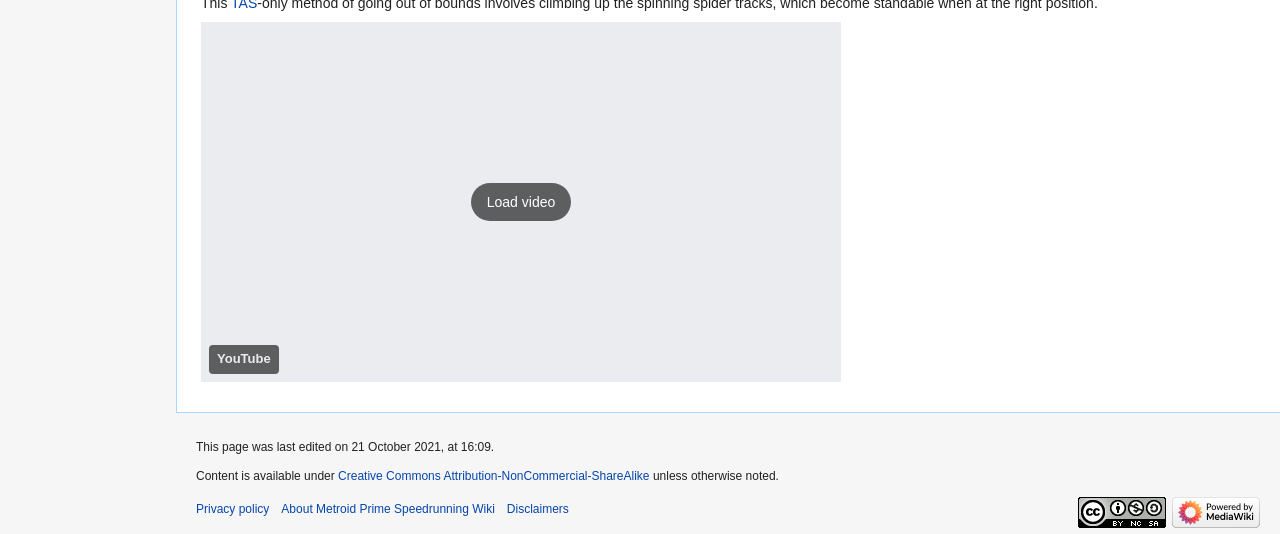Respond with a single word or phrase to the following question: How many links are there in the footer?

6